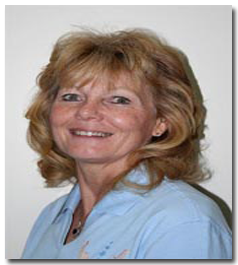Answer the following query with a single word or phrase:
How many years of experience does Patty have?

Over 18 years